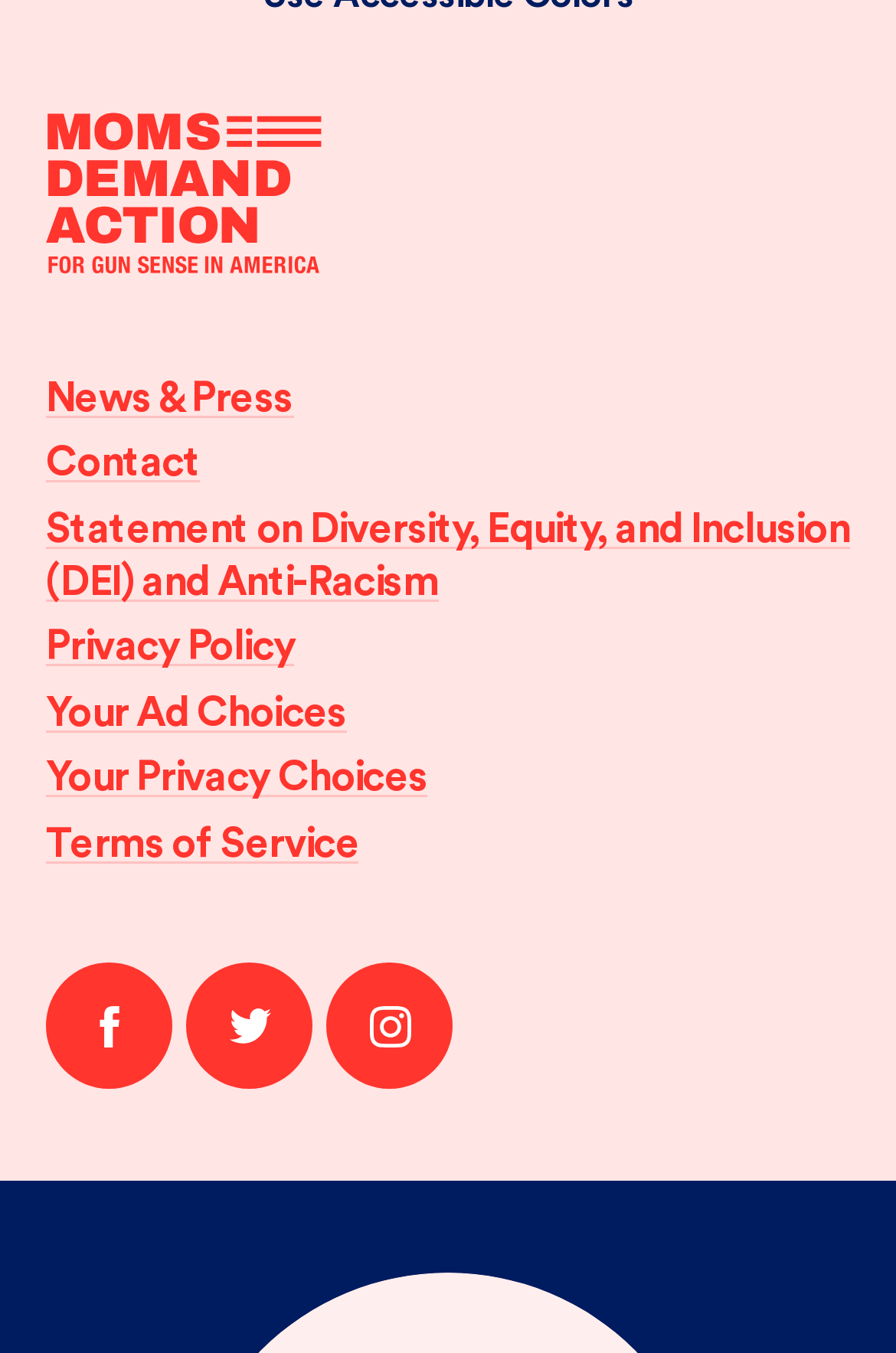Calculate the bounding box coordinates of the UI element given the description: "Privacy Policy".

[0.051, 0.463, 0.329, 0.493]